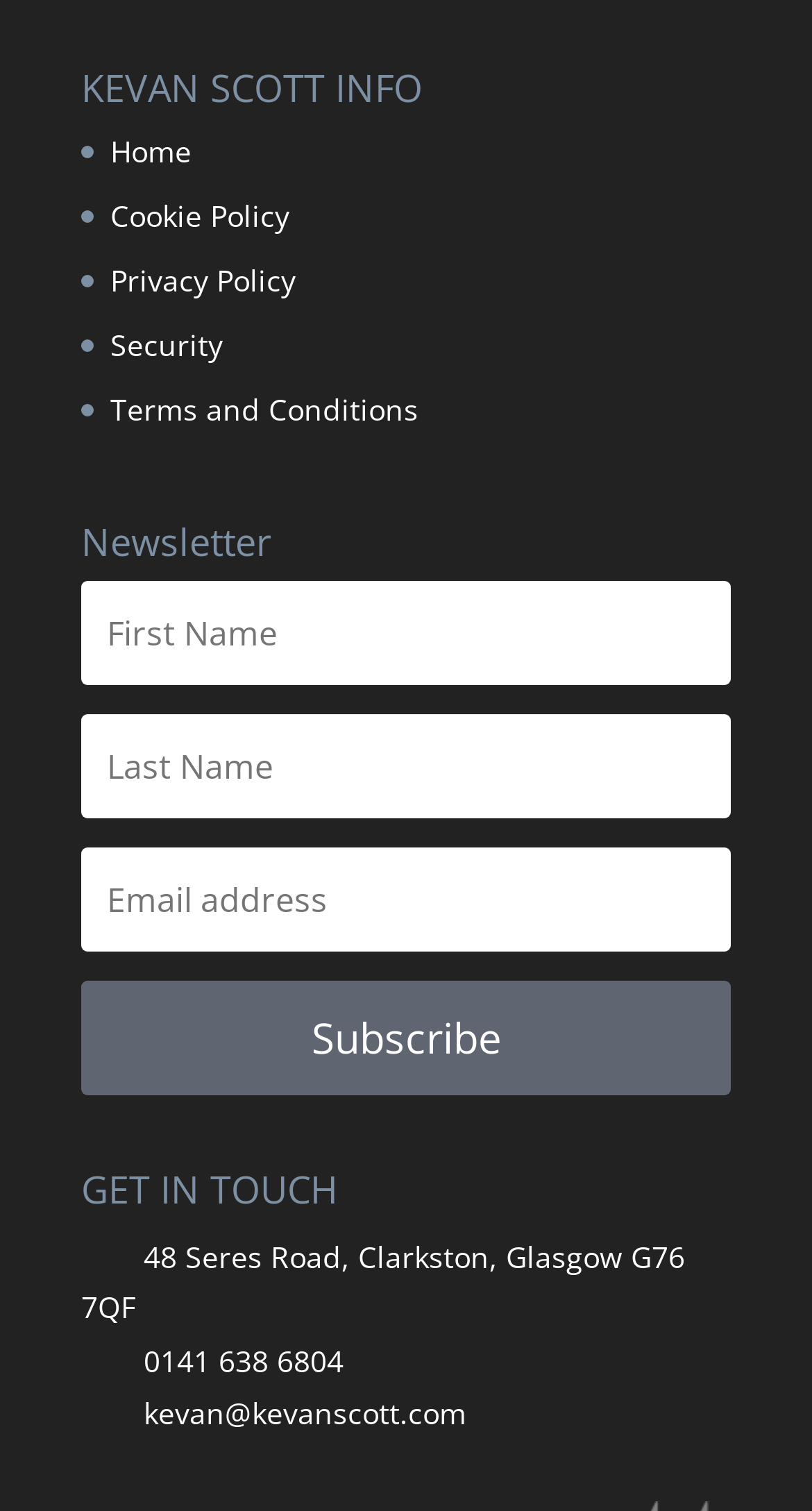From the webpage screenshot, predict the bounding box coordinates (top-left x, top-left y, bottom-right x, bottom-right y) for the UI element described here: Security

[0.136, 0.215, 0.274, 0.241]